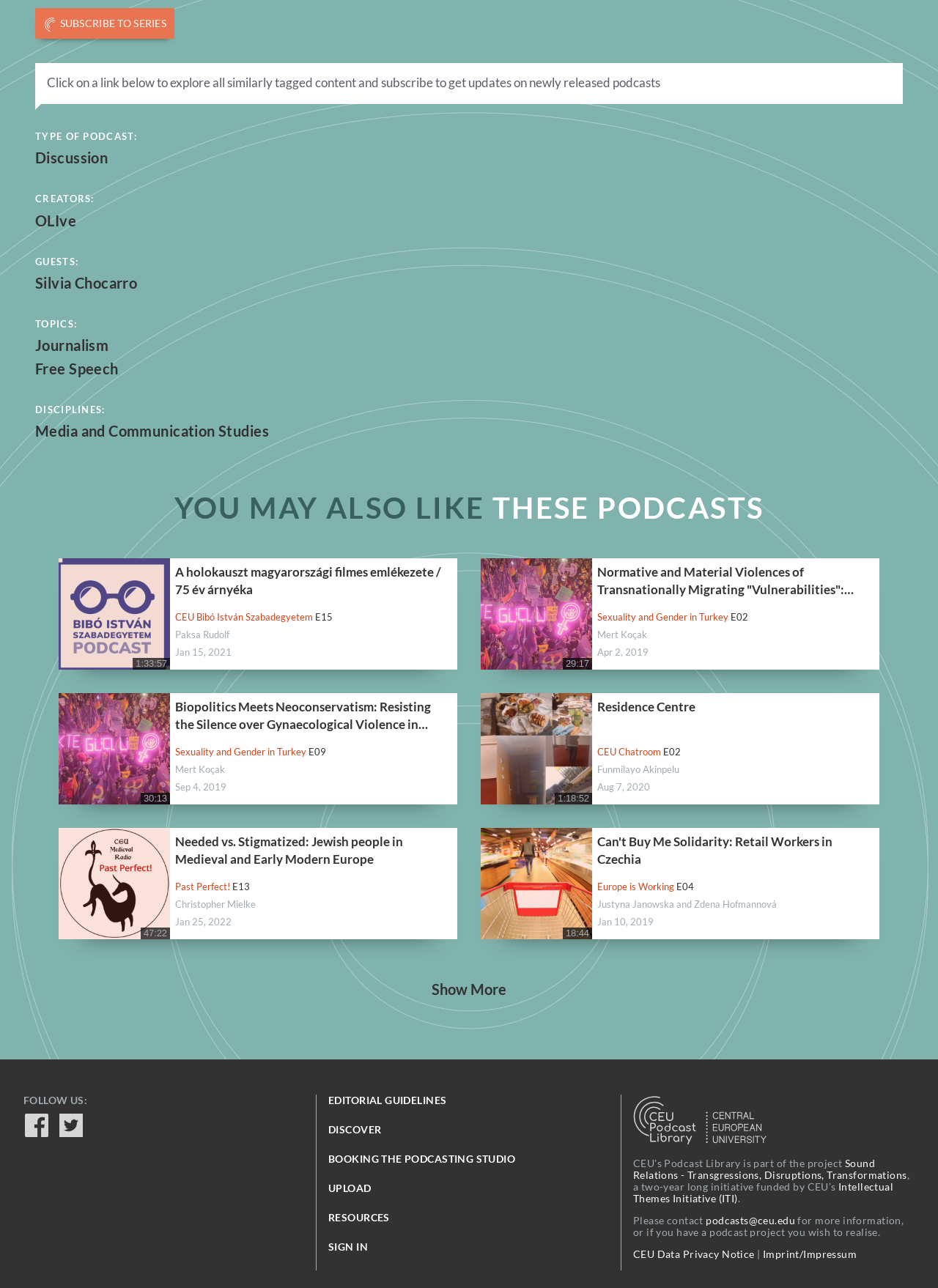Locate the bounding box coordinates of the UI element described by: "Show More". Provide the coordinates as four float numbers between 0 and 1, formatted as [left, top, right, bottom].

[0.46, 0.761, 0.54, 0.775]